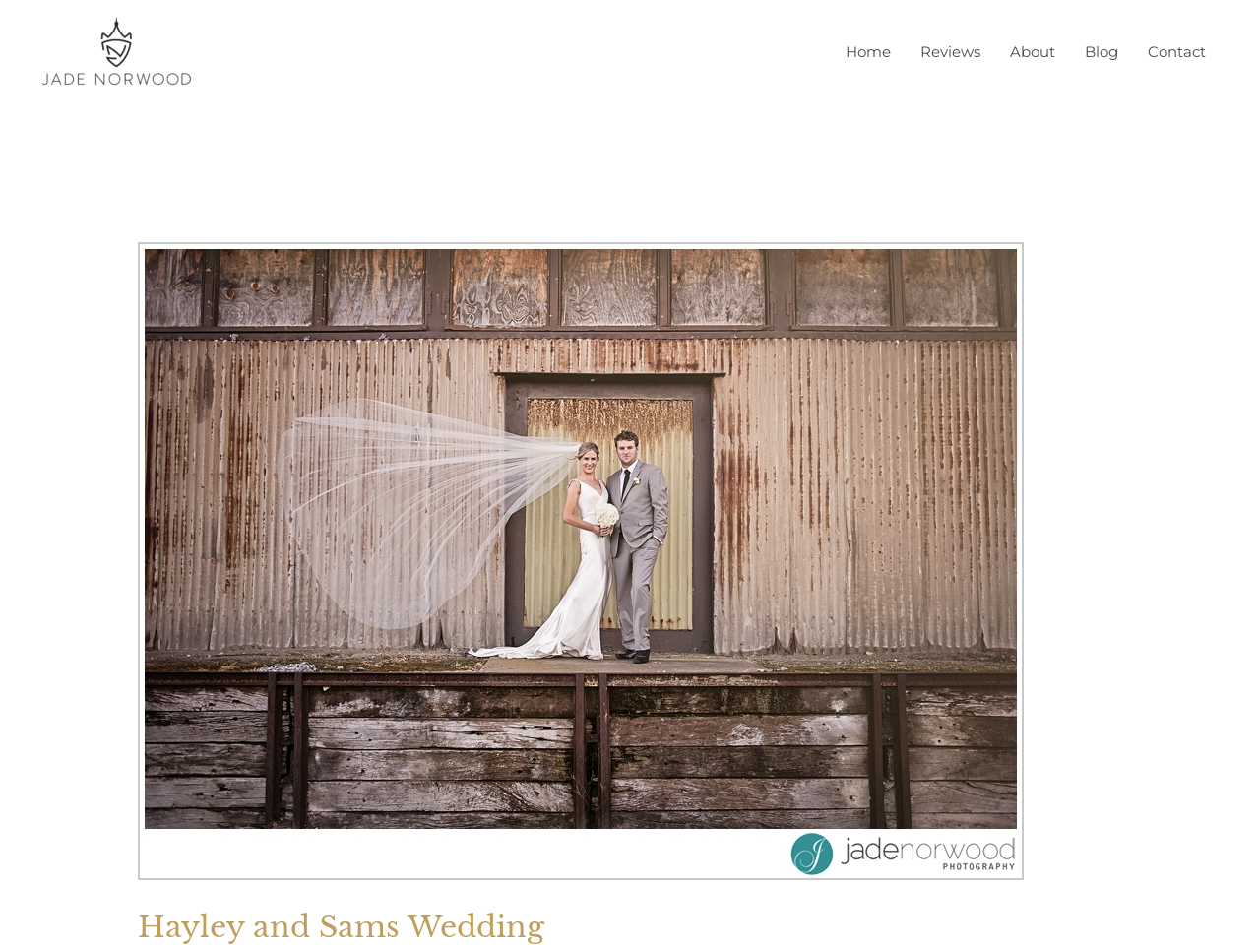Determine the heading of the webpage and extract its text content.

Hayley and Sams Wedding